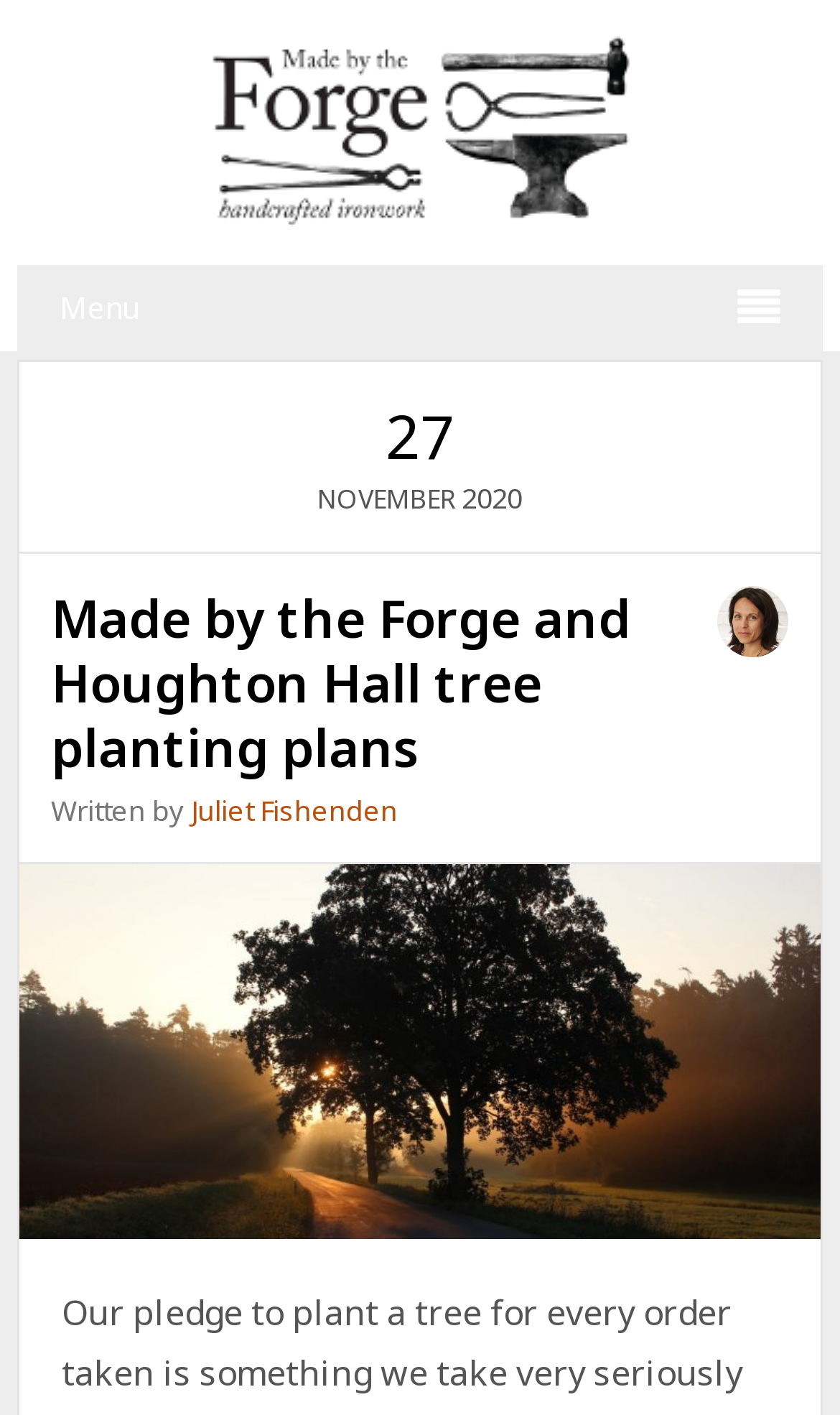Please find the bounding box for the following UI element description. Provide the coordinates in (top-left x, top-left y, bottom-right x, bottom-right y) format, with values between 0 and 1: Juliet Fishenden

[0.227, 0.559, 0.474, 0.586]